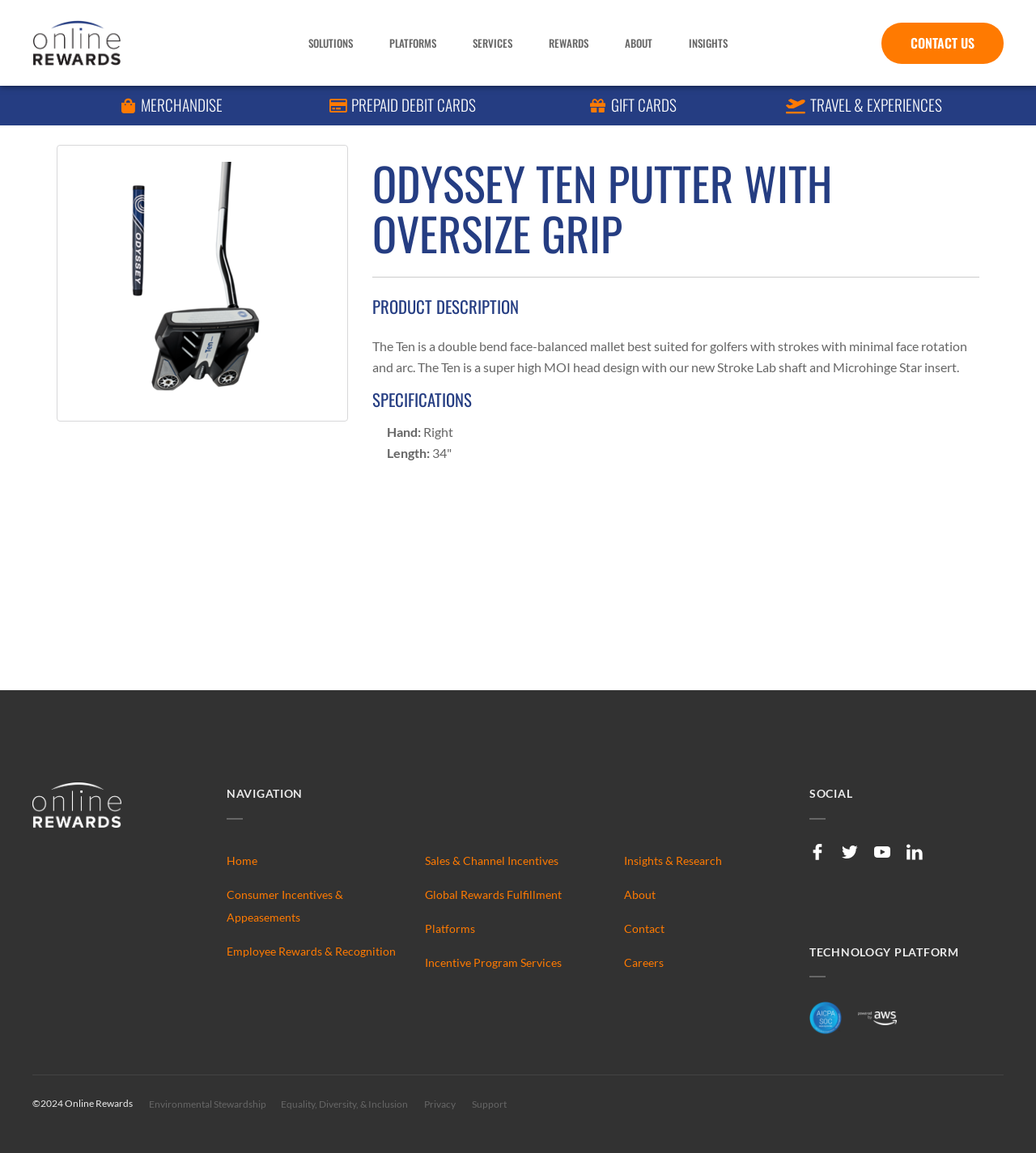What is the length of the putter?
Based on the screenshot, provide your answer in one word or phrase.

34"